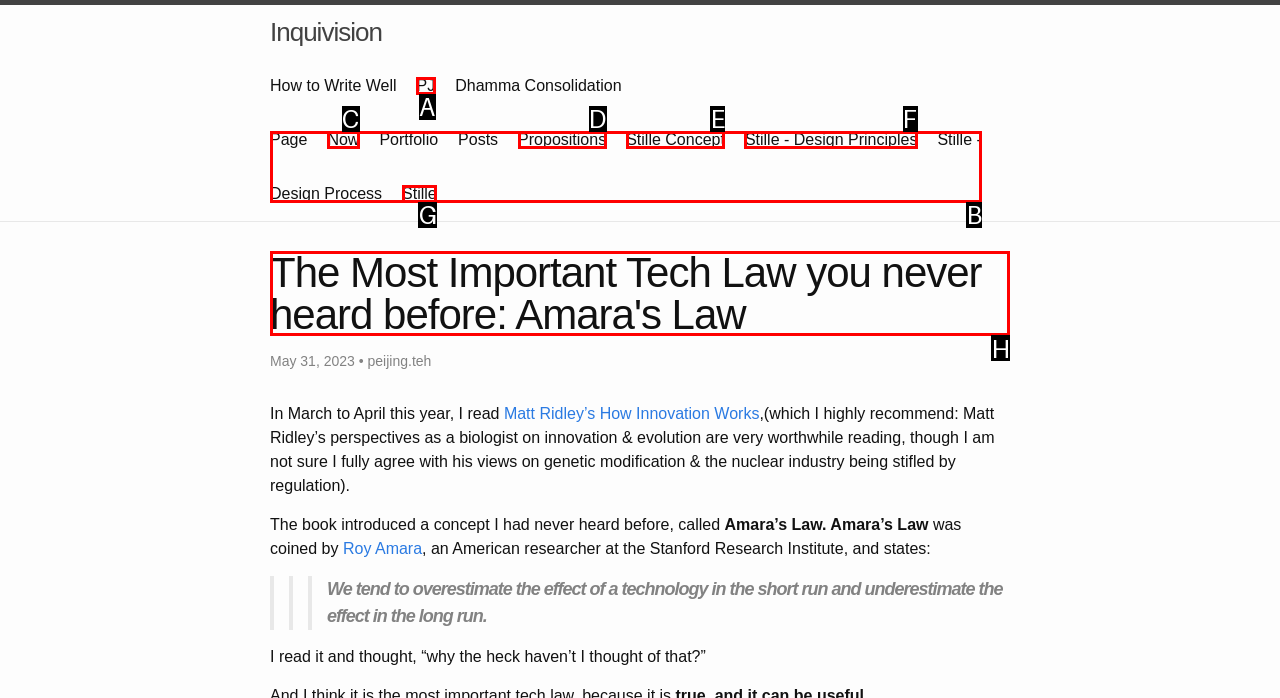Identify the correct lettered option to click in order to perform this task: Read the article about Amara's Law. Respond with the letter.

H